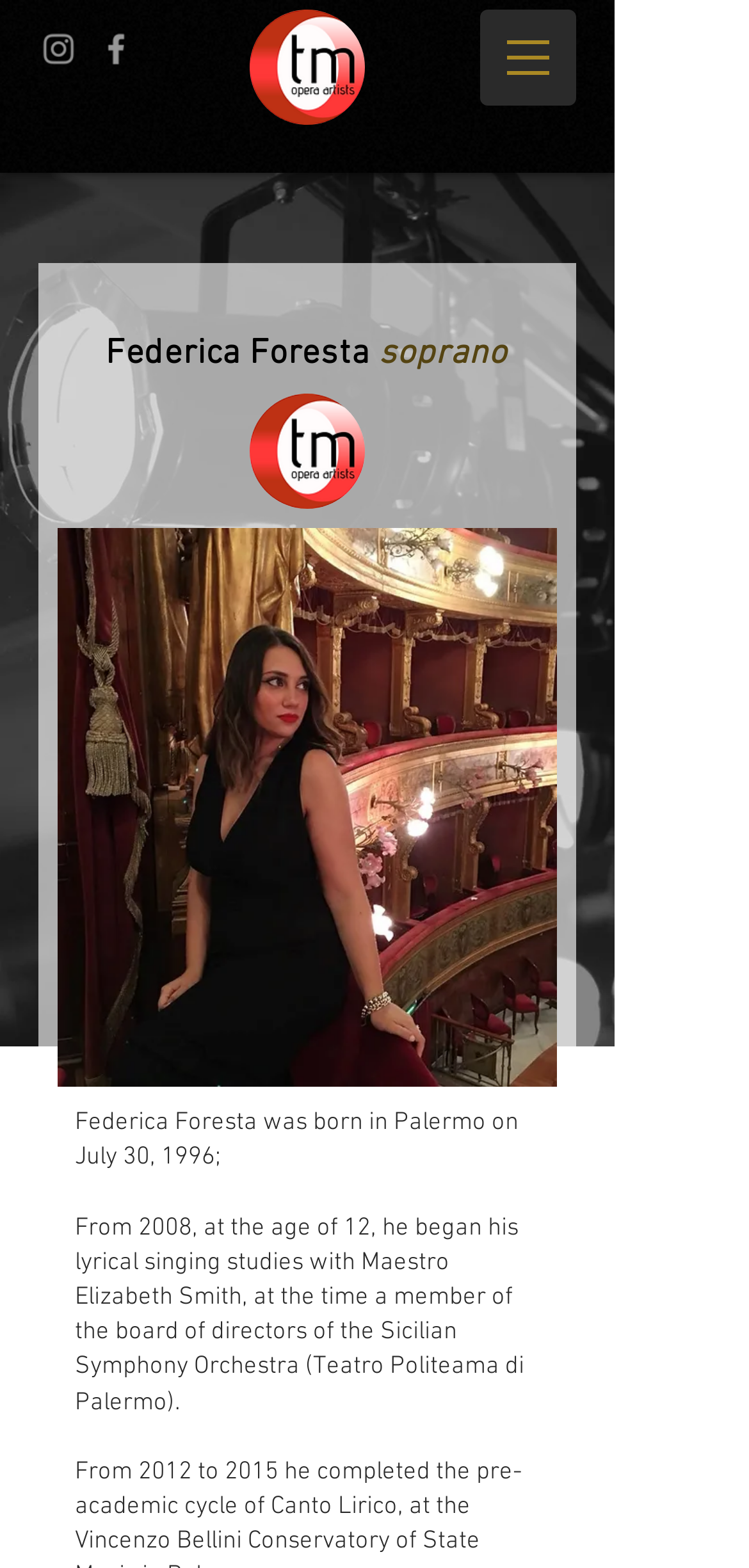Give a one-word or one-phrase response to the question:
What is the name of Federica Foresta's singing teacher?

Maestro Elizabeth Smith